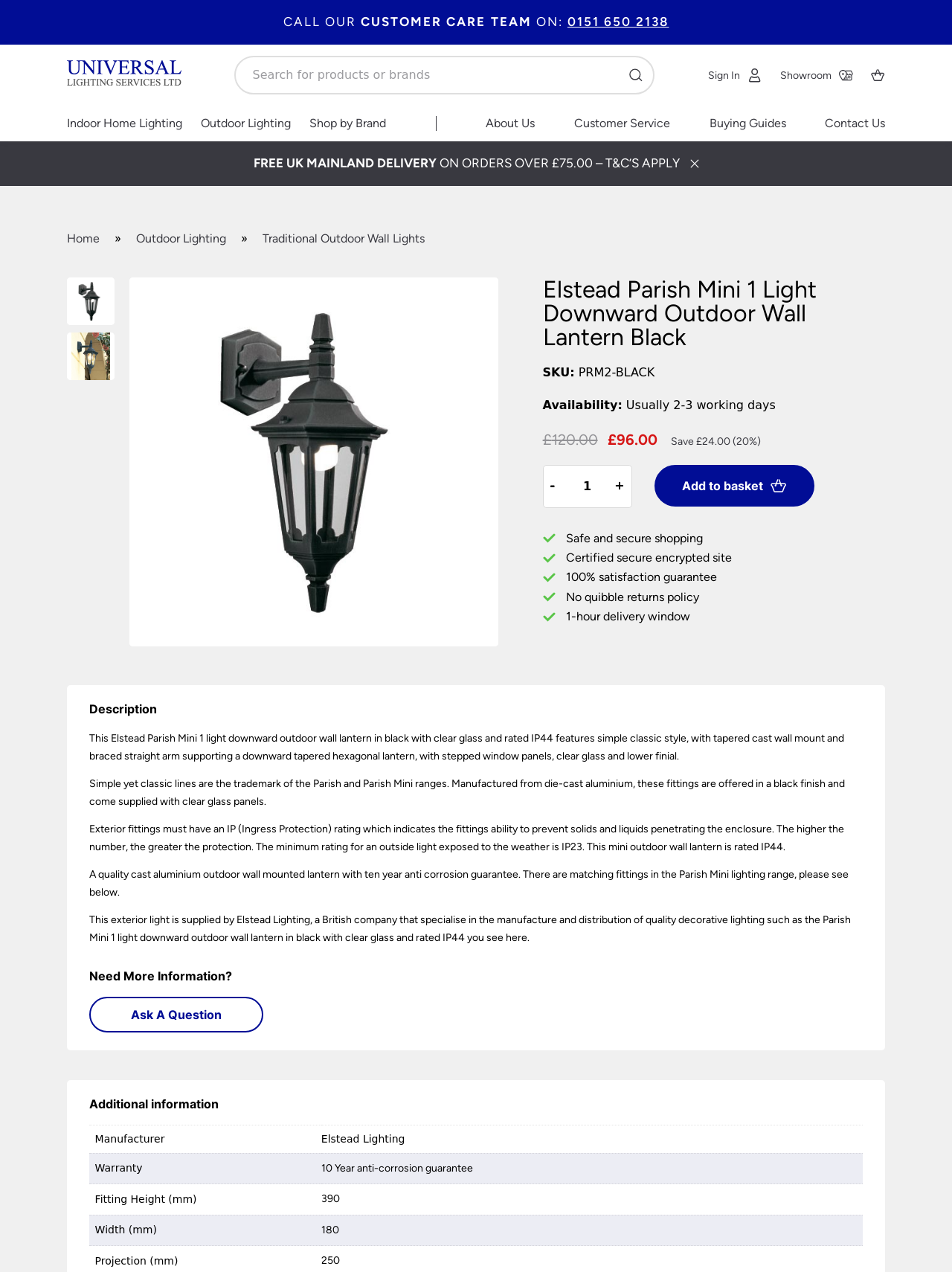Please find the bounding box coordinates of the element that you should click to achieve the following instruction: "view Chris Bittle's profile". The coordinates should be presented as four float numbers between 0 and 1: [left, top, right, bottom].

None